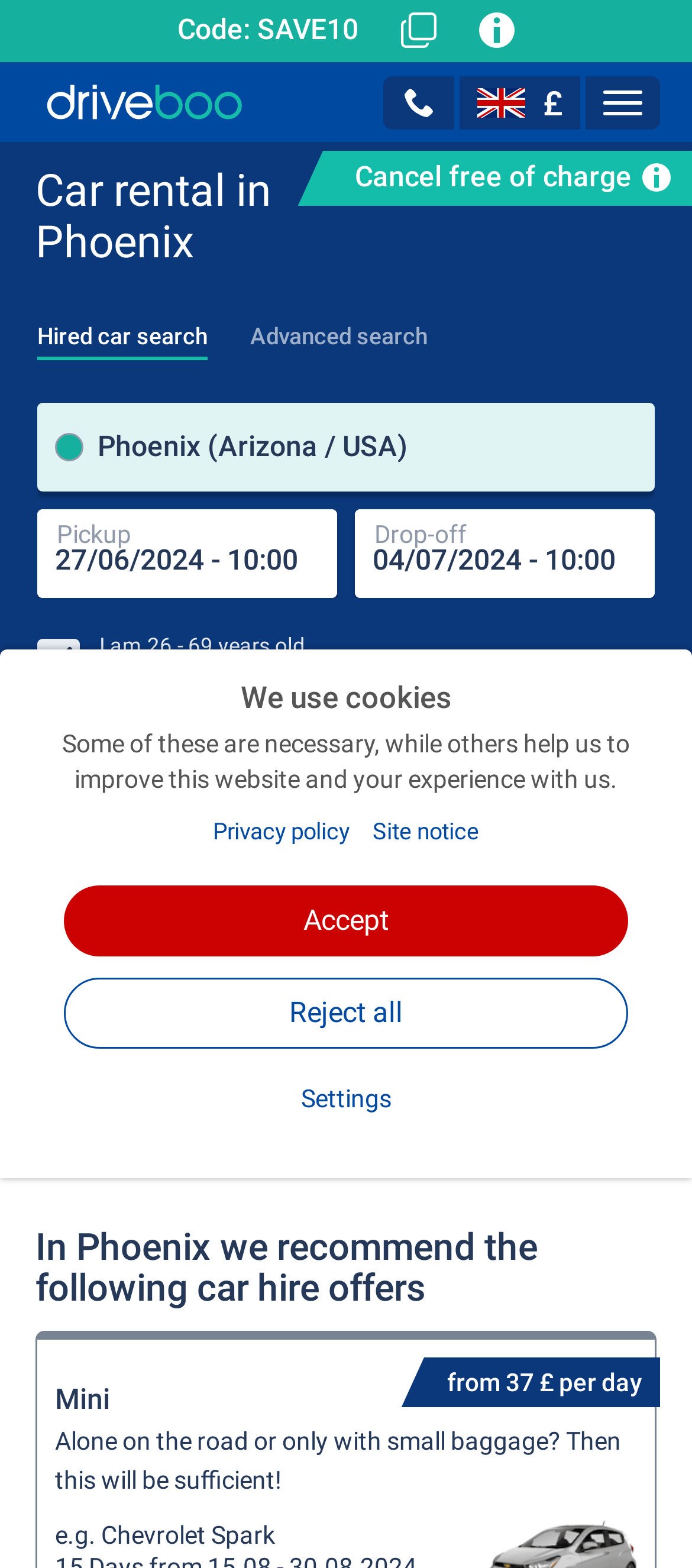What is the principal heading displayed on the webpage?

Car rental in Phoenix